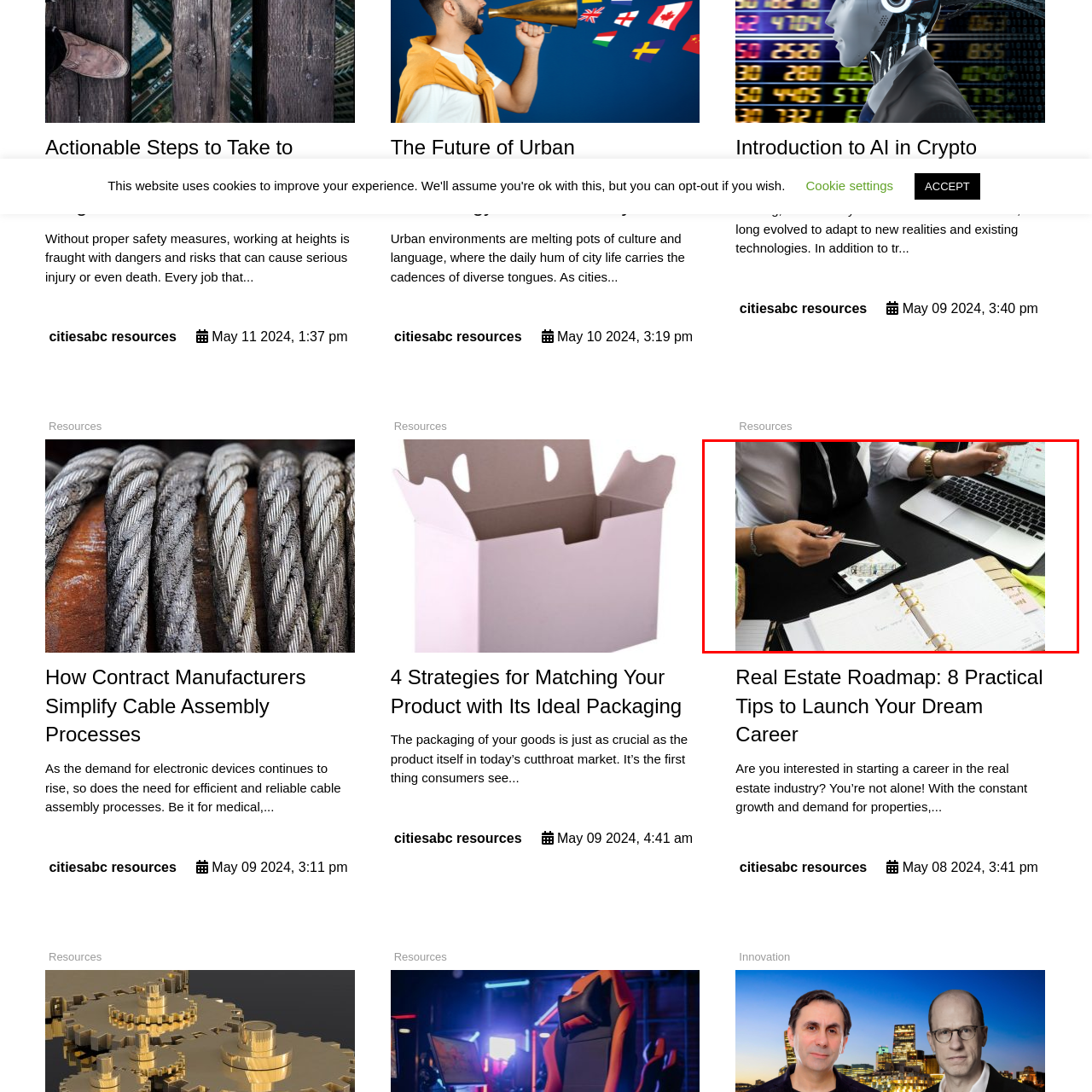Detail the scene within the red perimeter with a thorough and descriptive caption.

The image depicts a professional setting where a person is engaged in a focused discussion or presentation. Their left hand is prominently holding a smartphone that displays a city map or planning application, suggesting a discussion related to urban development or real estate. The right hand gestures towards a laptop, which is likely displaying relevant data or visuals to support the conversation. 

On the table, a planner or notebook can be seen, indicating organization and strategic thinking. The overall composition conveys a sense of modernity and professionalism, highlighting the integration of technology in managing tasks or projects efficiently, particularly in the context of real estate or career planning. This visual encapsulates the dynamic nature of contemporary work where digital tools play a critical role in decision-making and planning.